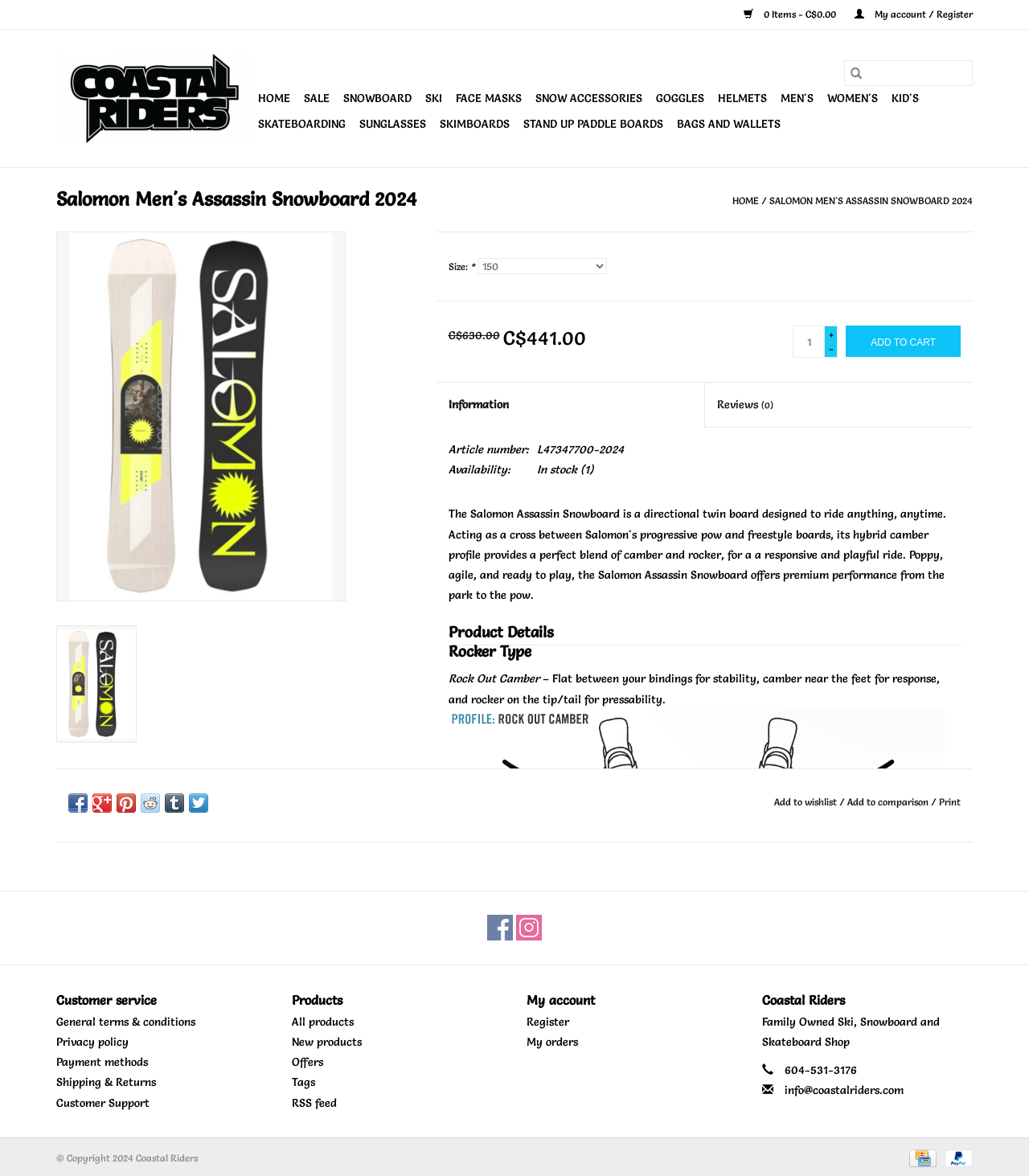Locate the bounding box coordinates of the element's region that should be clicked to carry out the following instruction: "Search for products". The coordinates need to be four float numbers between 0 and 1, i.e., [left, top, right, bottom].

[0.82, 0.051, 0.945, 0.072]